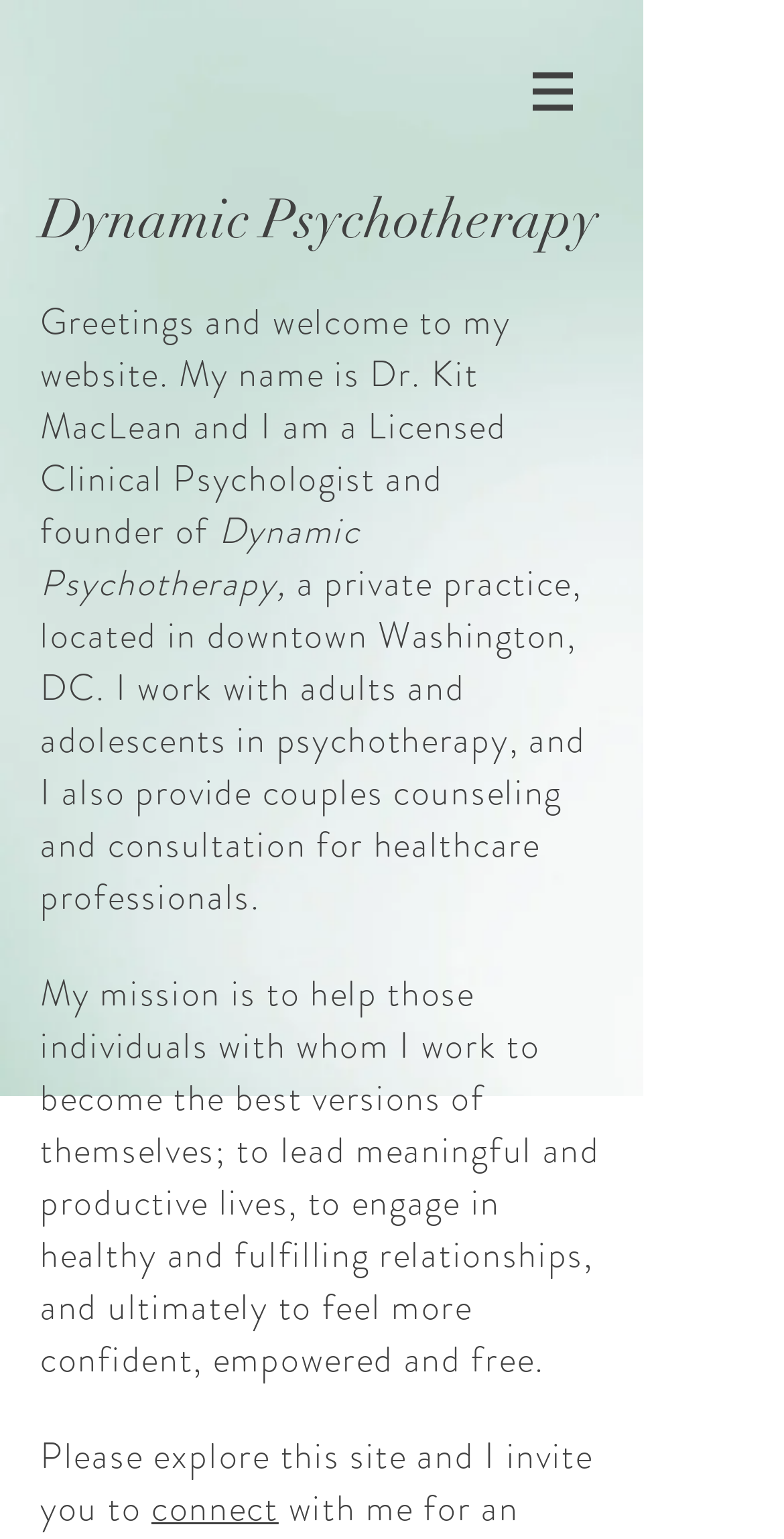Locate the bounding box coordinates for the element described below: "connect". The coordinates must be four float values between 0 and 1, formatted as [left, top, right, bottom].

[0.193, 0.963, 0.355, 0.997]